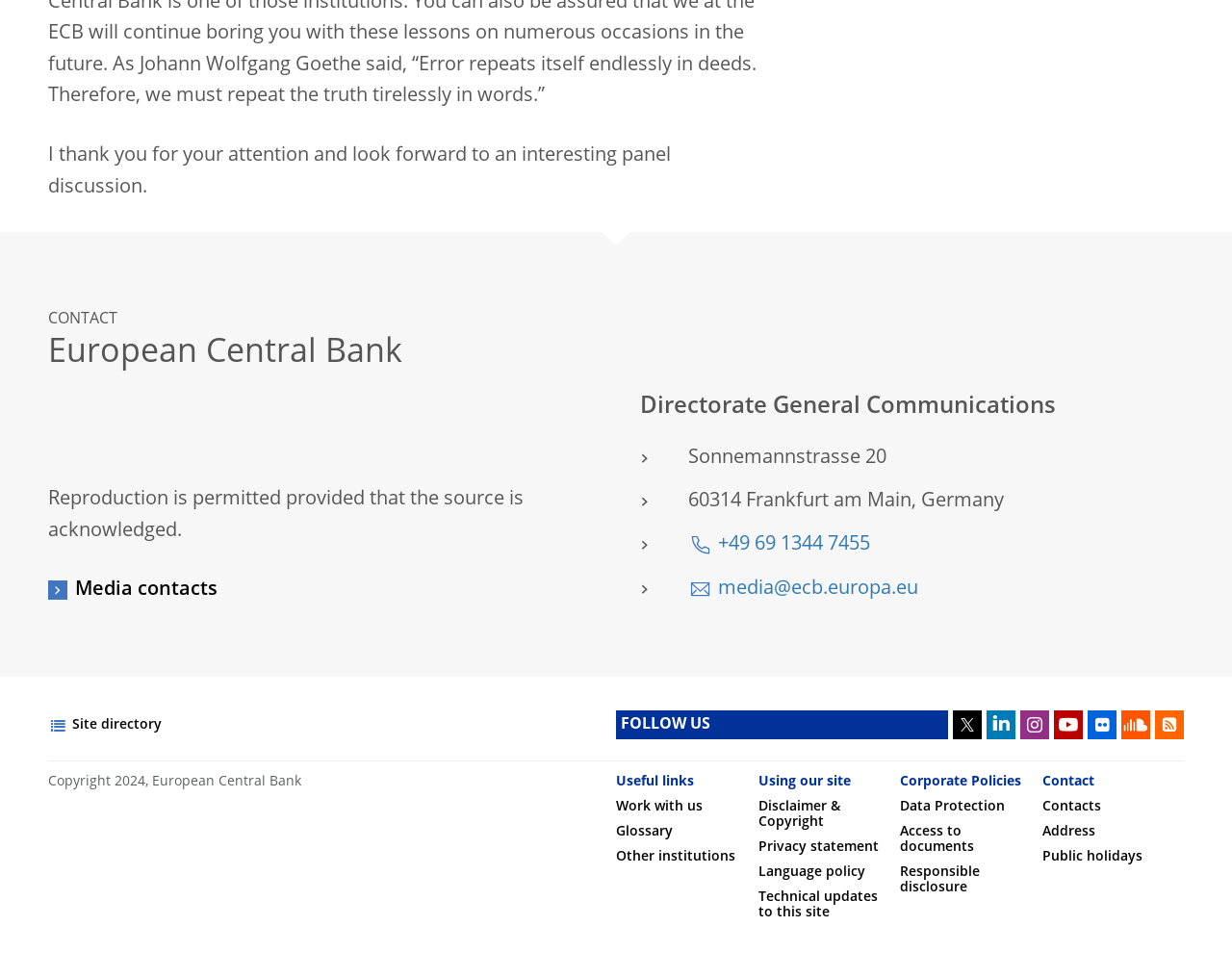Use a single word or phrase to answer the question:
What is the email address for media contacts?

media@ecb.europa.eu